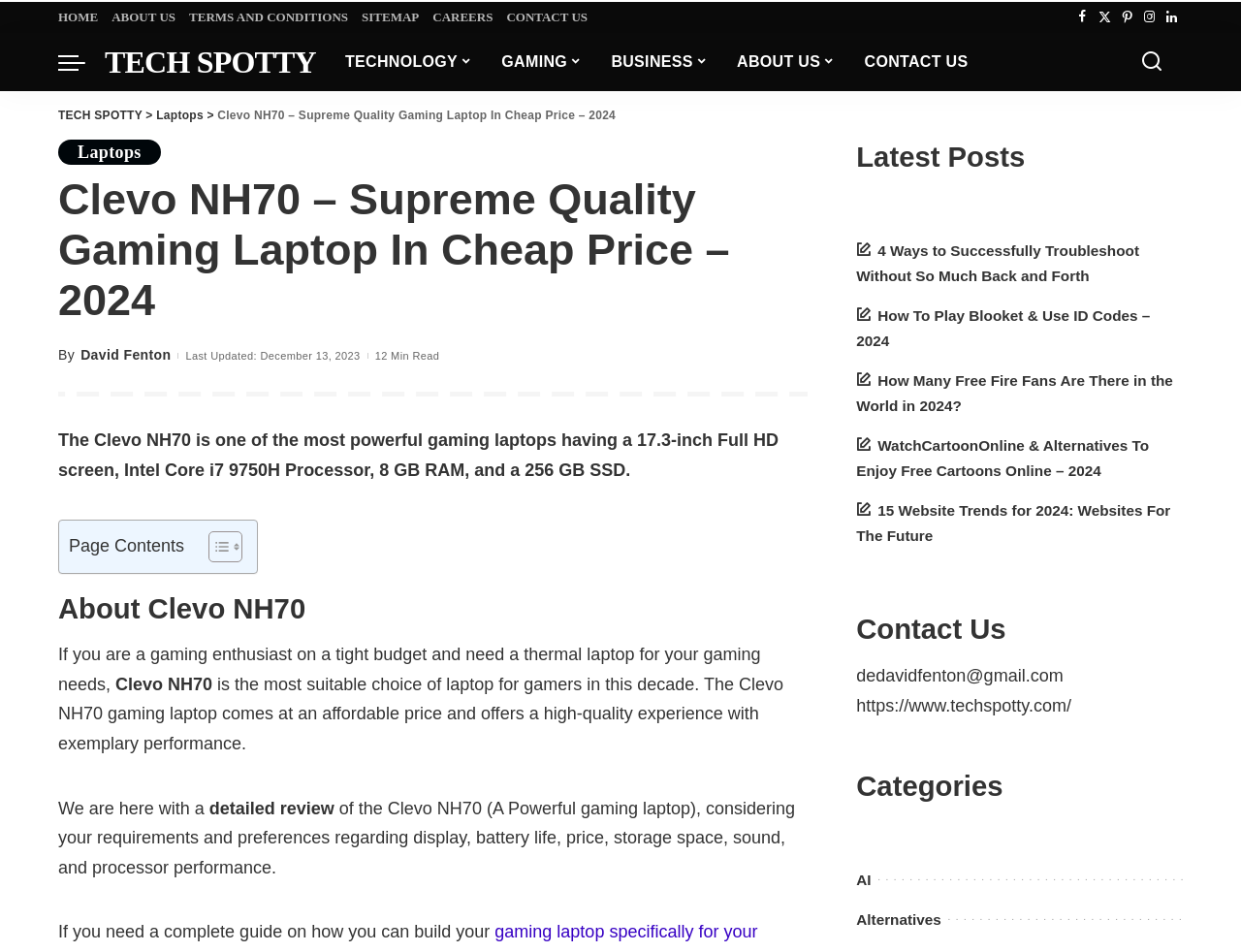Find the bounding box of the UI element described as follows: "published".

None